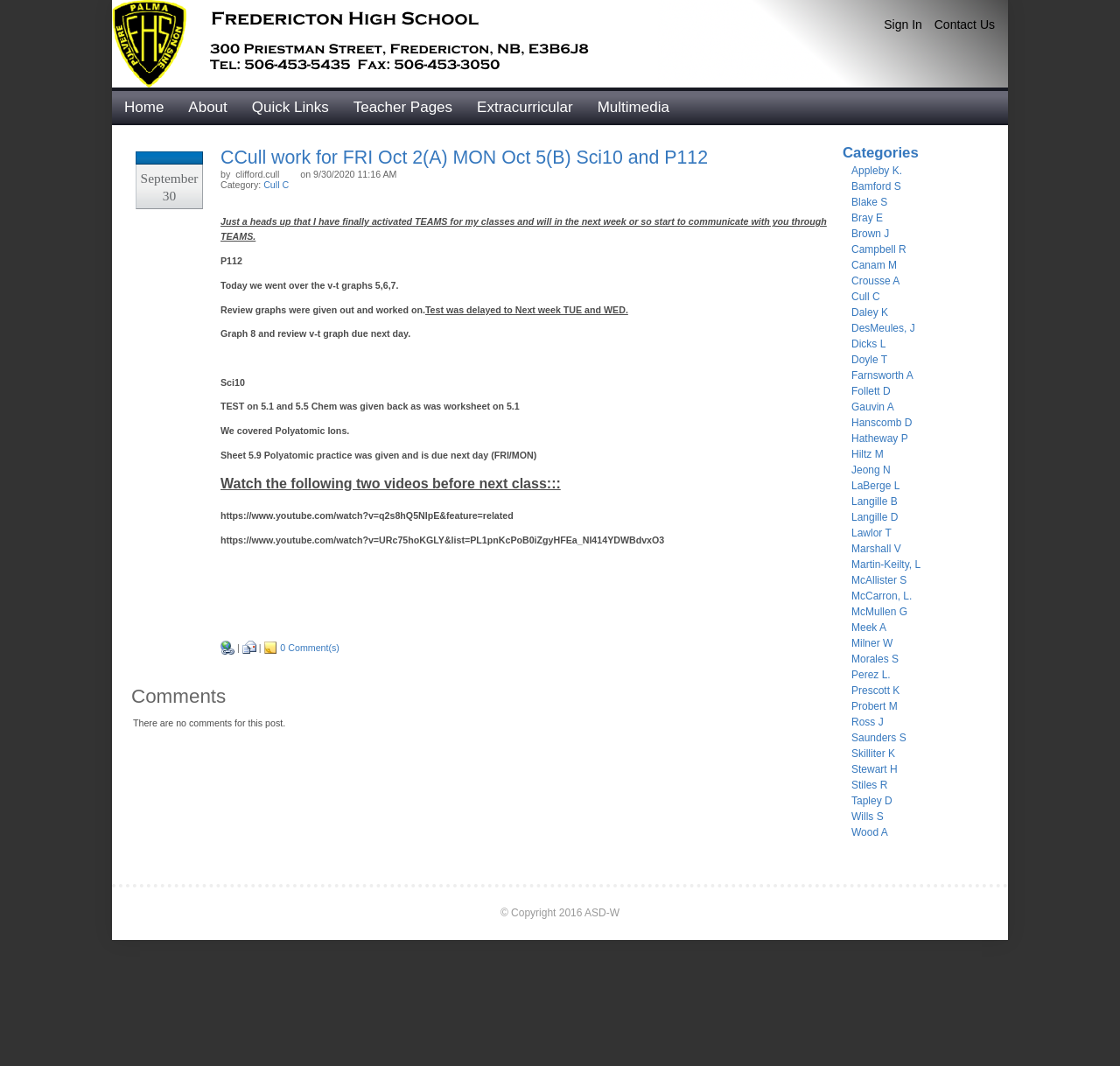What is the category of the post?
Refer to the image and provide a one-word or short phrase answer.

Cull C